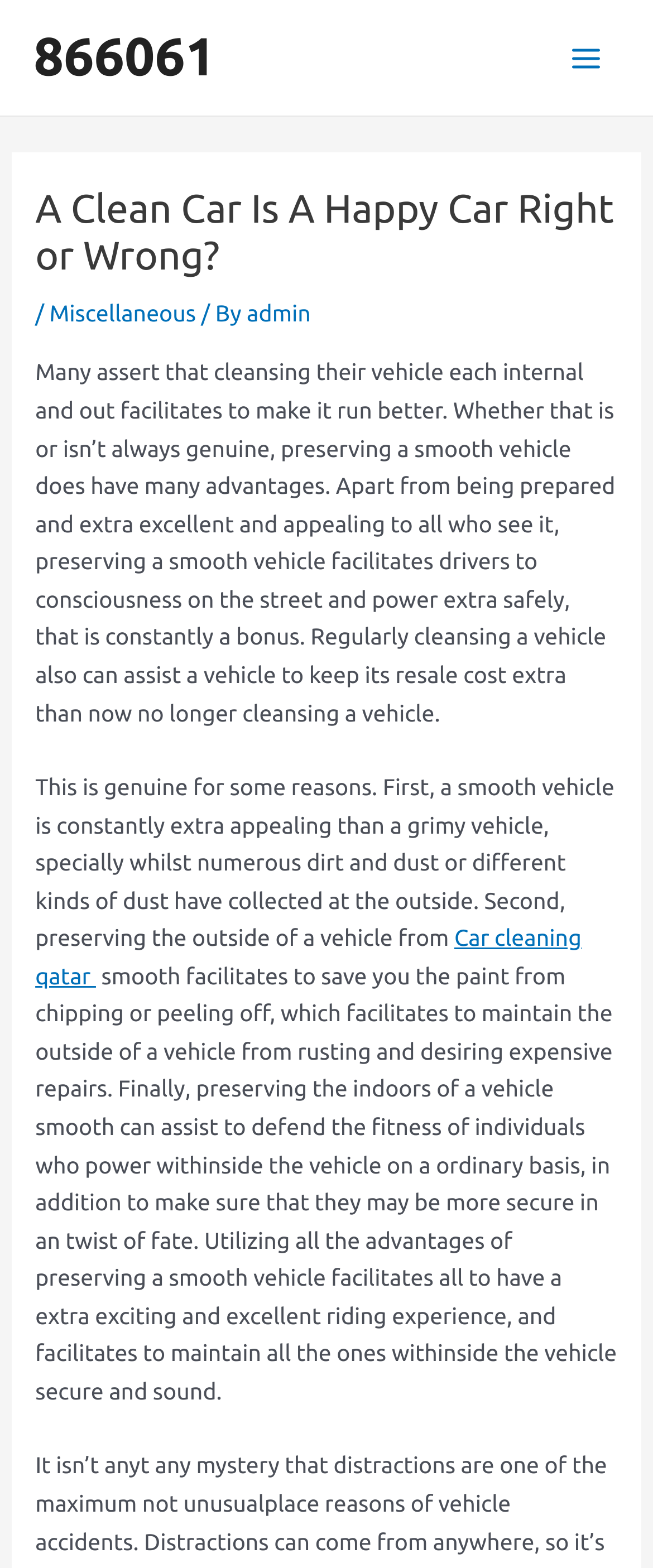Using the description "Main Menu", locate and provide the bounding box of the UI element.

[0.845, 0.015, 0.949, 0.058]